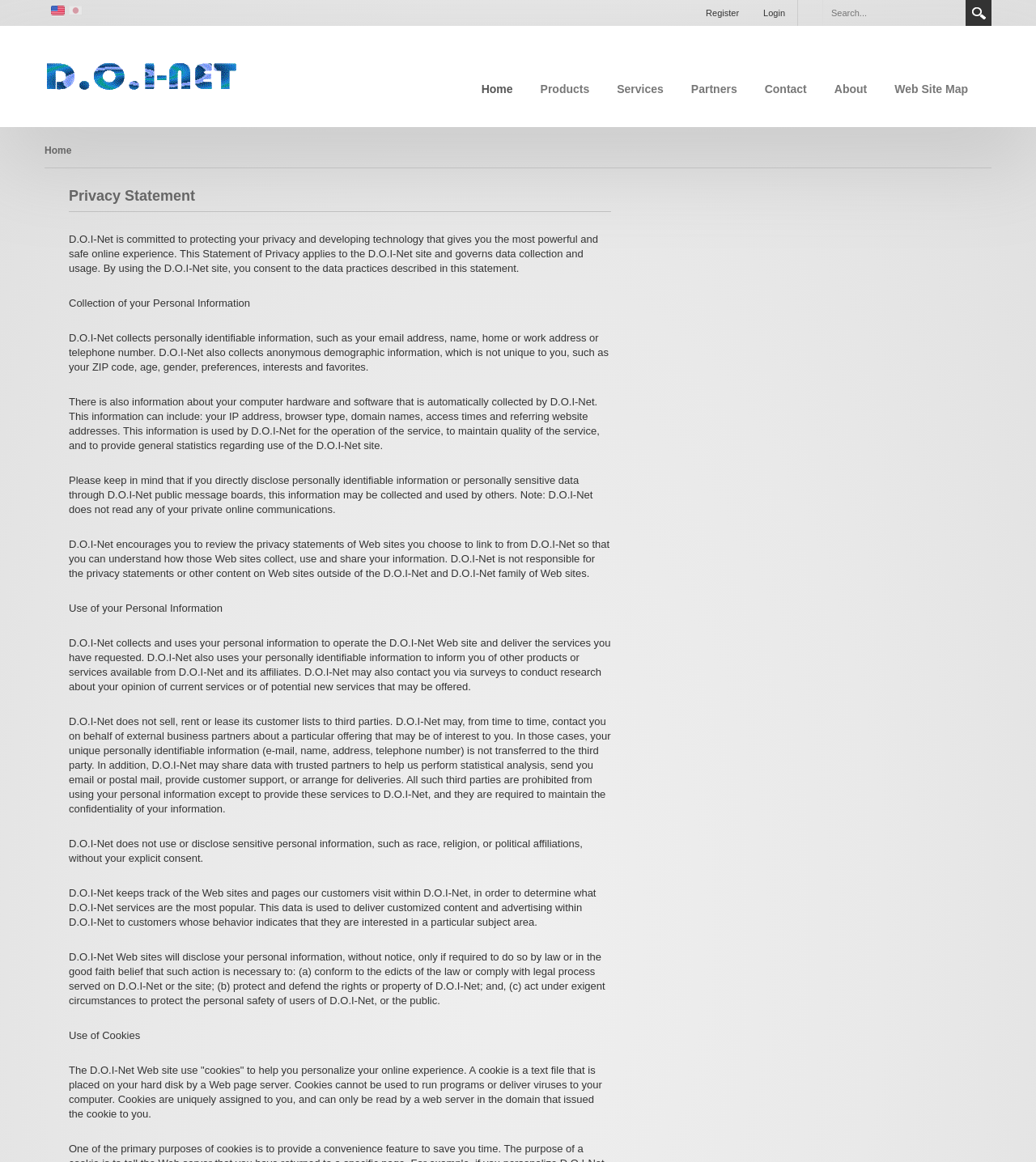What is the language of the website?
Give a comprehensive and detailed explanation for the question.

The language of the website is English because the 'English (United States)' option is available in the language selection dropdown menu at the top of the webpage.